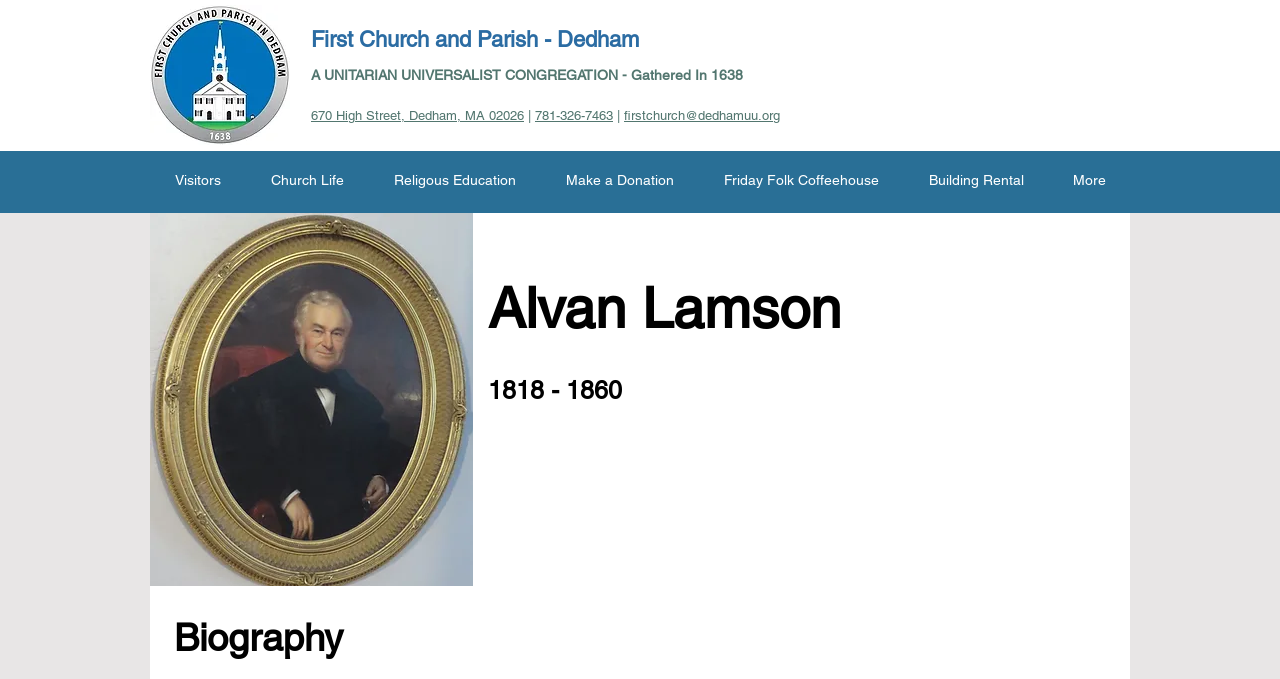Explain in detail what you observe on this webpage.

The webpage is about Alvan Lamson, an individual who lived from 1818 to 1860. At the top left corner, there is a logo of the First Church, which is a link. Next to the logo, the title "First Church and Parish - Dedham" is prominently displayed. Below the title, there is a subtitle "A UNITARIAN UNIVERSALIST CONGREGATION" followed by "Gathered In 1638". 

On the same line, the church's address "670 High Street, Dedham, MA 02026" is listed, separated by a vertical bar from the phone number "781-326-7463" and the email address "firstchurch@dedhamuu.org". 

Below this section, there is a navigation menu labeled "Site" with several links, including "Visitors", "Church Life", "Religous Education", "Make a Donation", "Friday Folk Coffeehouse", "Building Rental", and "More". 

On the right side of the navigation menu, there is an image of Alvan Lamson, labeled "Lamson 1.JPG". Below the image, there are three headings: "Alvan Lamson", "1818 - 1860", and "Biography", which are stacked vertically. The biography section is located at the bottom of the page.